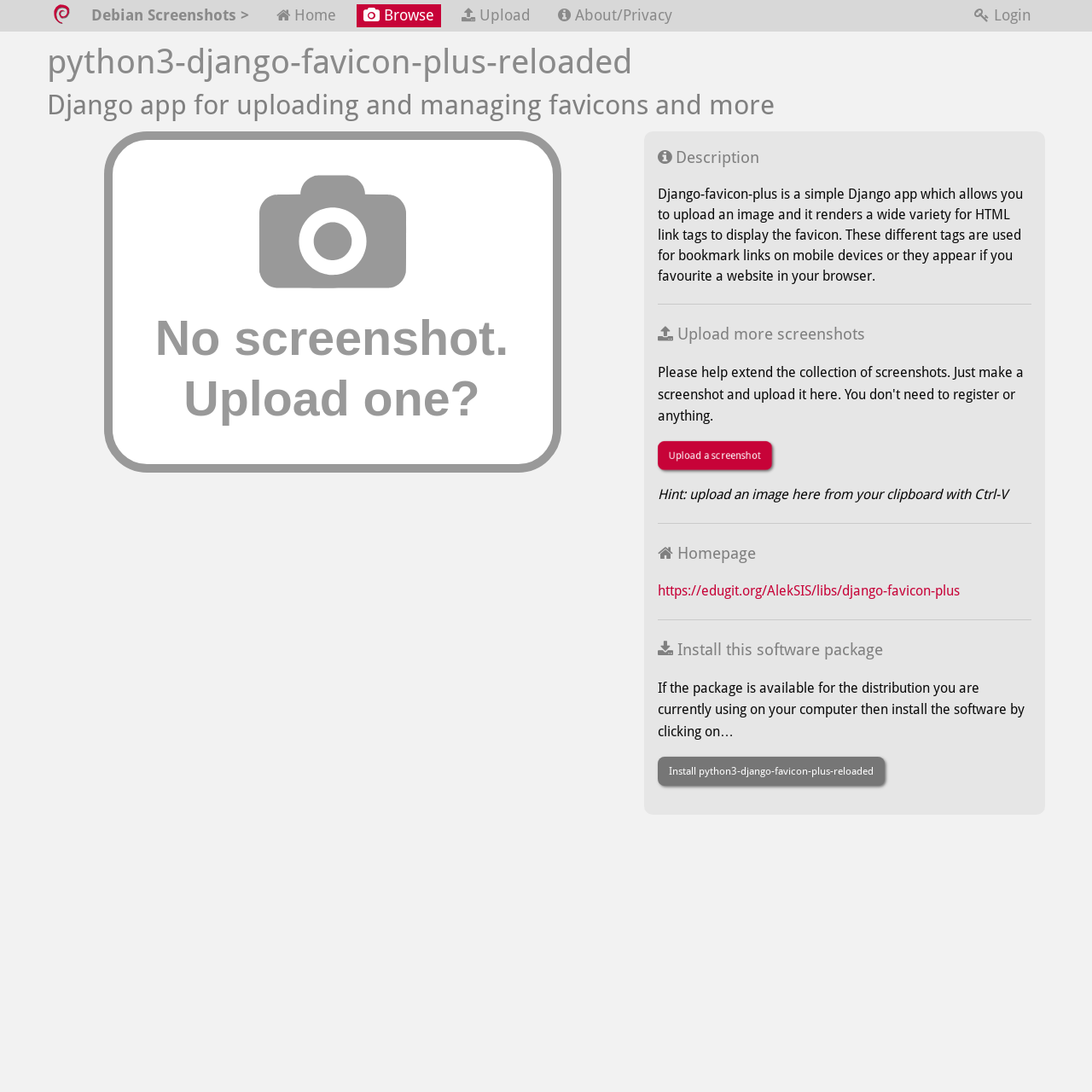Locate the bounding box coordinates of the element you need to click to accomplish the task described by this instruction: "Visit Fatbirder's Top 1000 Birding Websites".

None